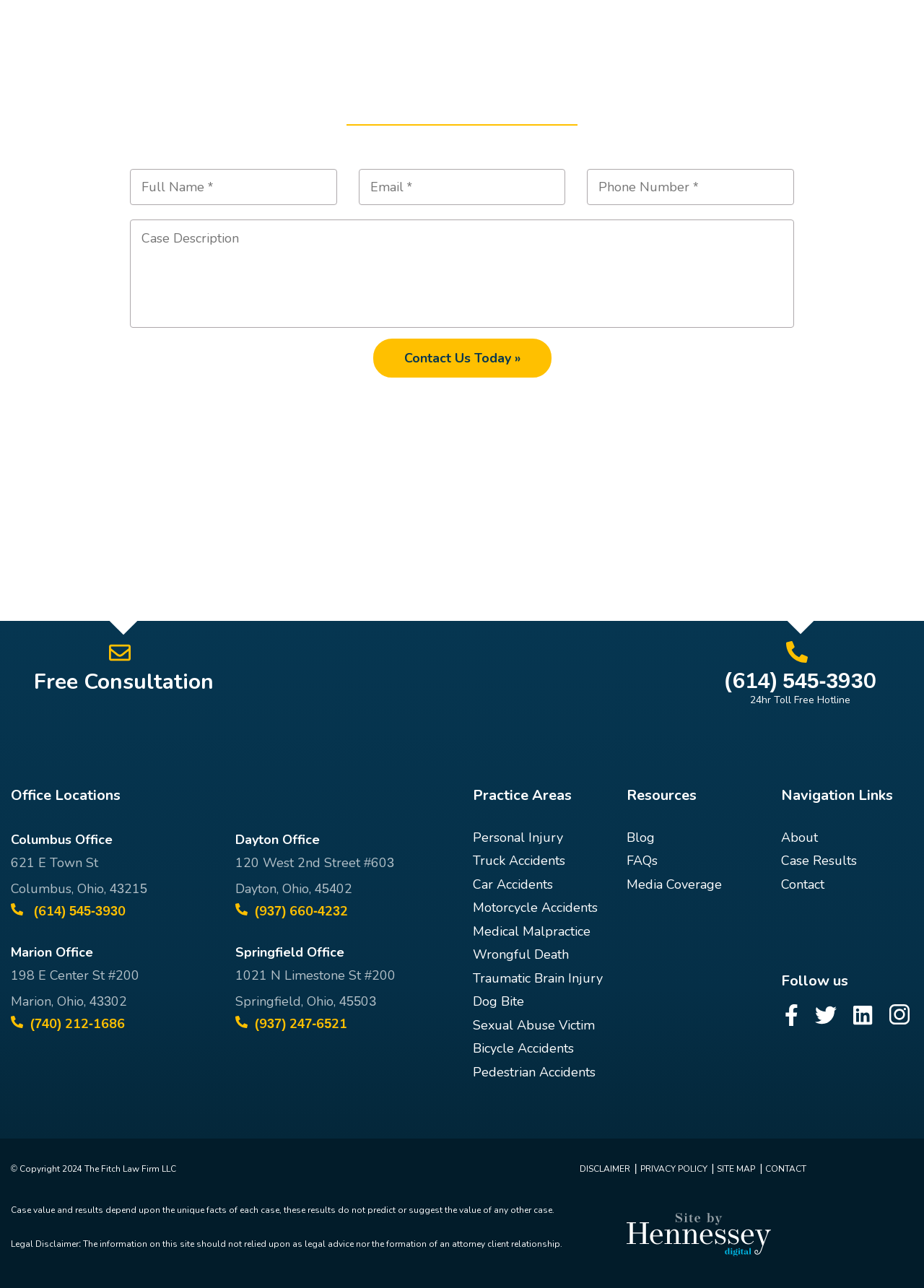Analyze the image and answer the question with as much detail as possible: 
What is the purpose of the contact form?

The contact form is located under the heading 'Request a Free Consultation' and has fields for name, email, phone number, and case description, indicating that its purpose is to allow users to request a free consultation with the law firm.